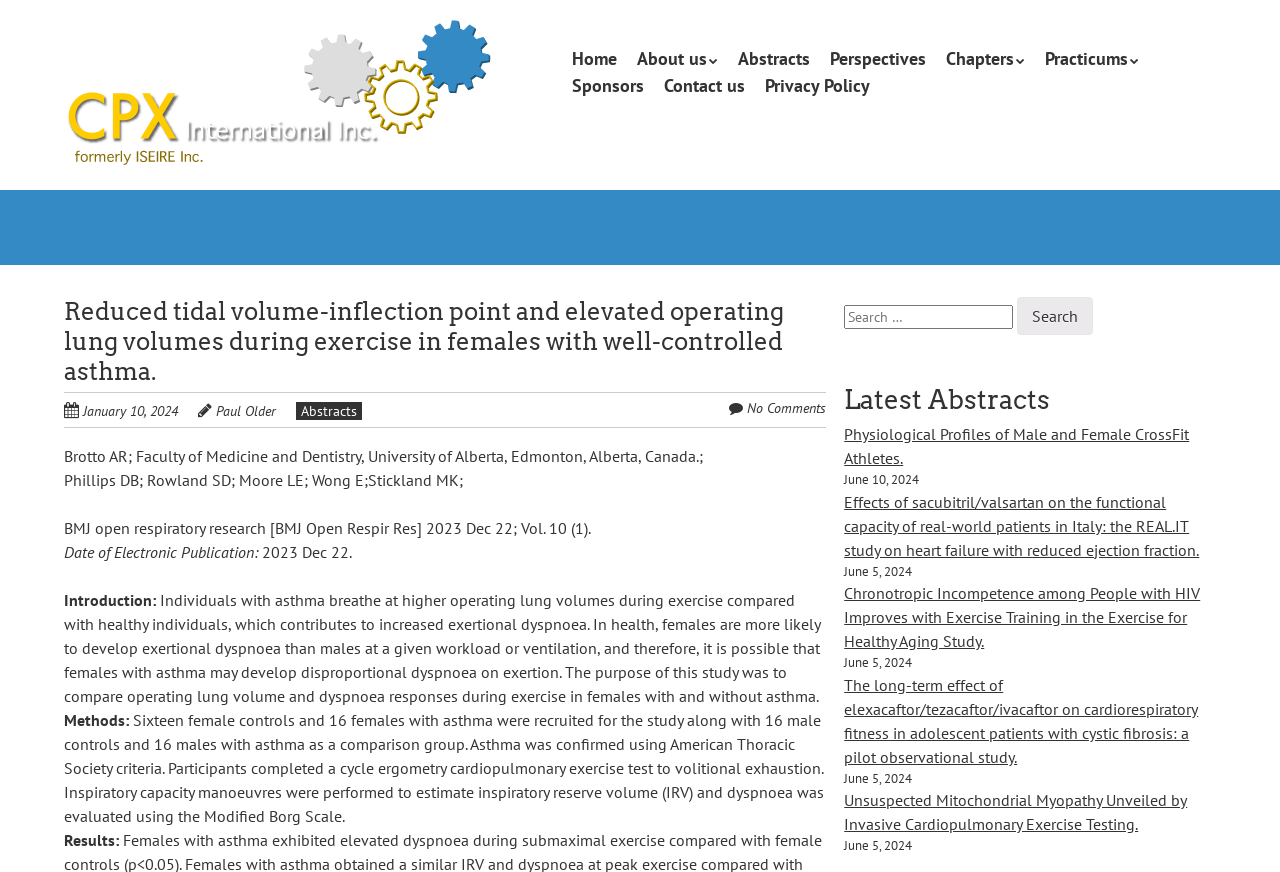Analyze the image and provide a detailed answer to the question: What is the date of publication of the second abstract listed under 'Latest Abstracts'?

The second abstract listed under 'Latest Abstracts' has a time element with the text 'June 5, 2024', which indicates the date of publication of the abstract.